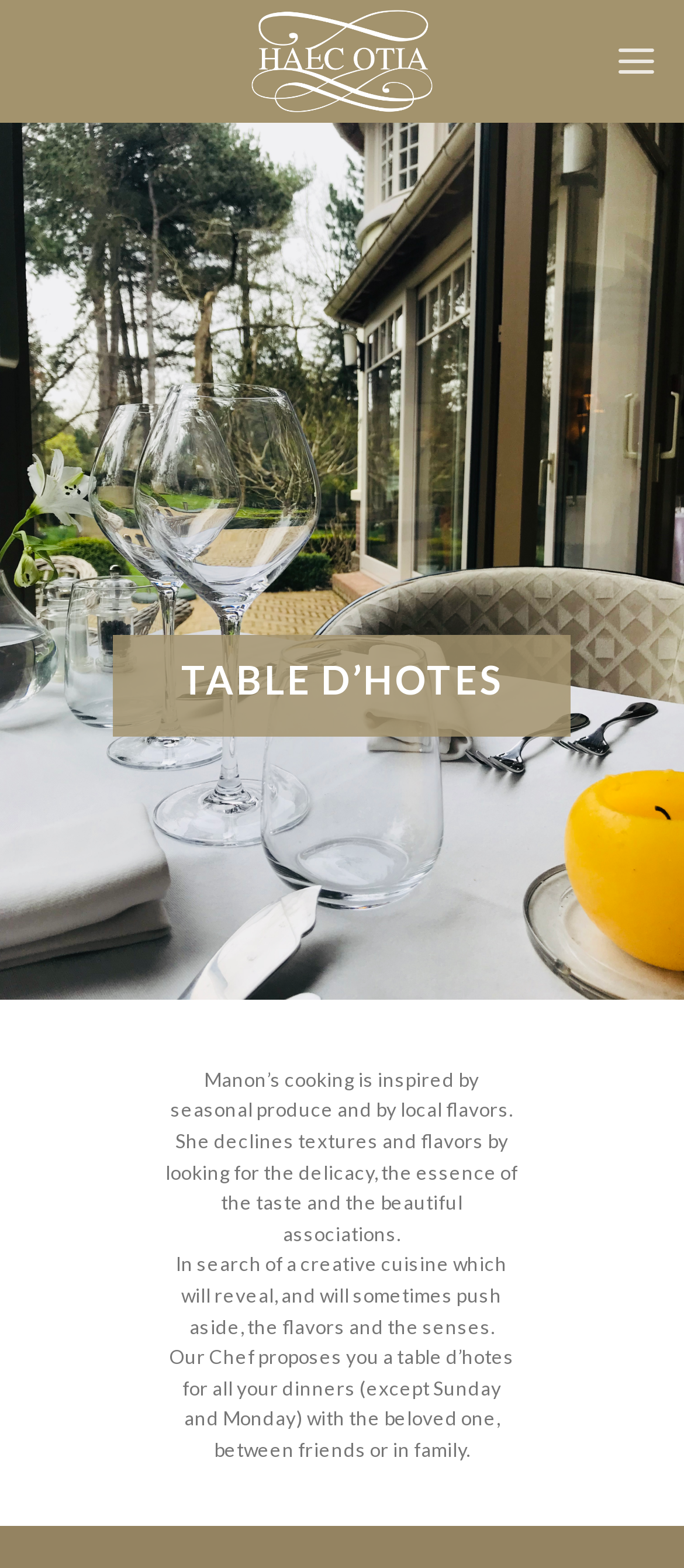What is the theme of the chef's cooking?
Please give a detailed answer to the question using the information shown in the image.

The webpage mentions 'La cuisine de Manon s’inspire des produits de saisons et des saveurs locales.' which indicates that the theme of the chef's cooking is inspired by seasonal produce and local flavors.